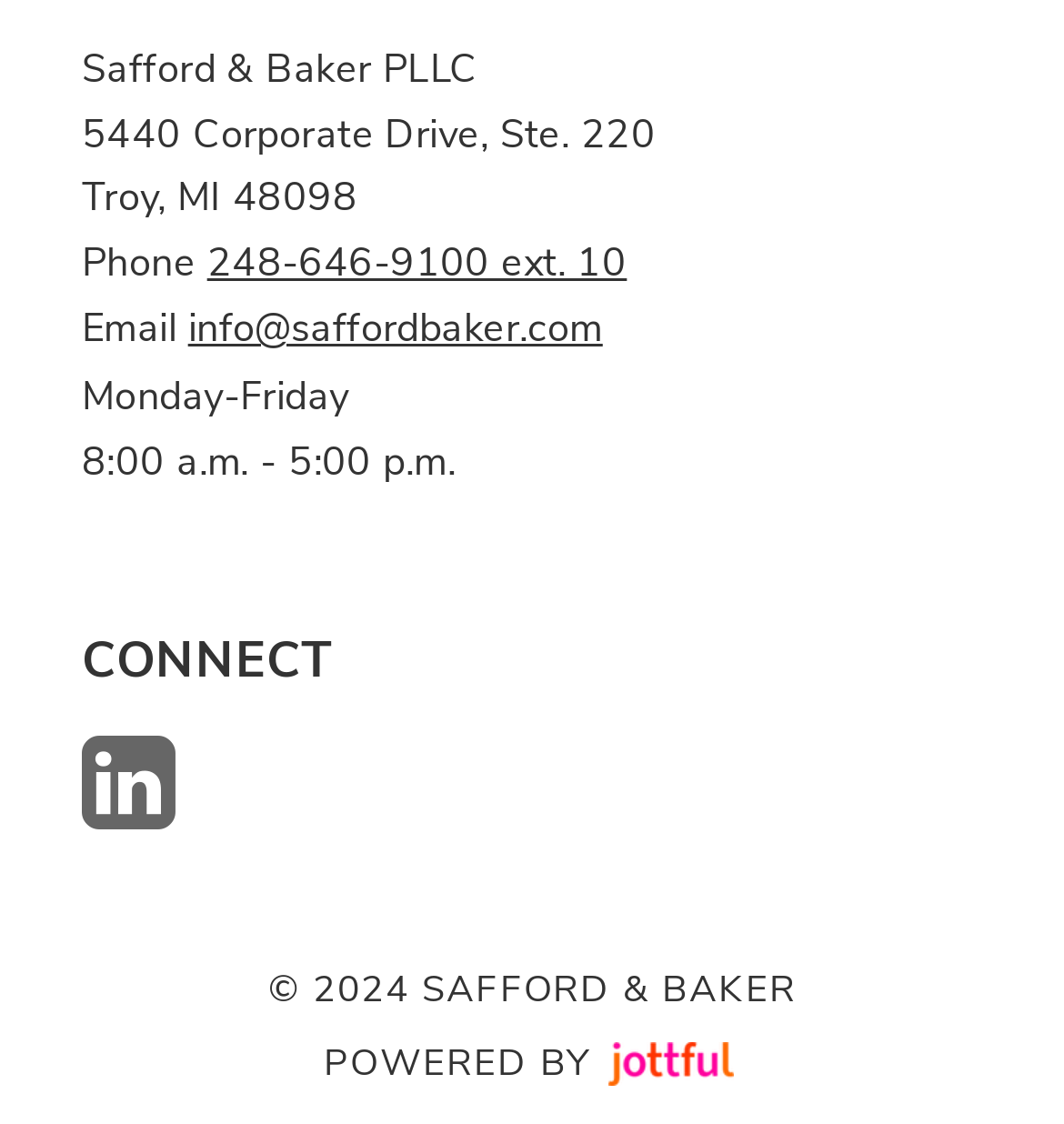Using the provided element description: "info@saffordbaker.com", determine the bounding box coordinates of the corresponding UI element in the screenshot.

[0.177, 0.267, 0.566, 0.315]